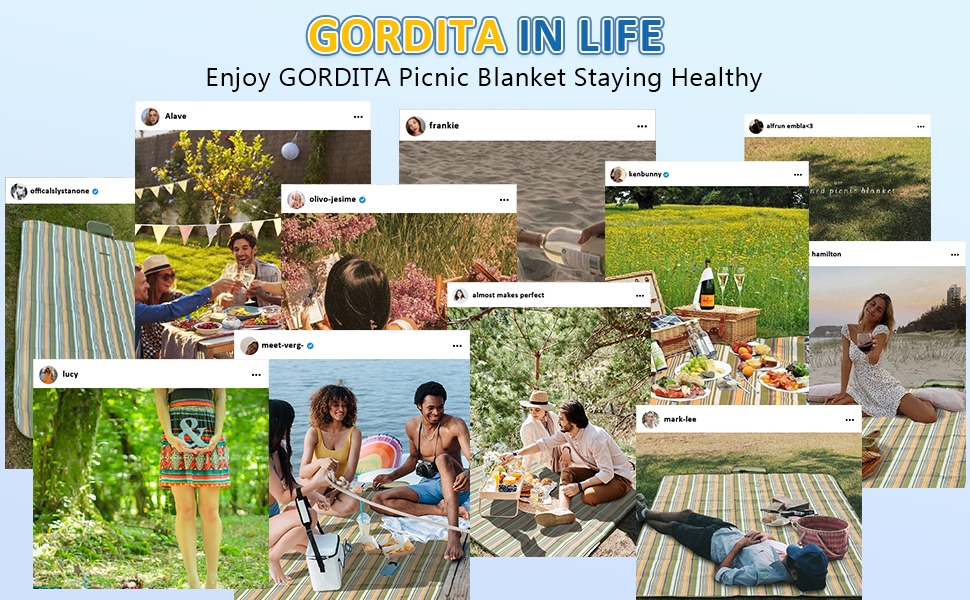Give a thorough explanation of the image.

This image showcases a vibrant collage promoting the GORDITA Picnic Blanket, highlighting its versatility for outdoor enjoyment. Featuring various social media snapshots, individuals are seen using the blanket in diverse settings such as picnics, beach outings, and relaxed gatherings in nature. The caption “Enjoy GORDITA Picnic Blanket Staying Healthy” emphasizes the blanket’s appeal for health-conscious outdoor activities. The colorful striped mat is prominently displayed, suggesting its suitability for comfortable lounging and social events. This collection of moments captures the essence of leisurely enjoying nature with friends and family, reflecting the joy and relaxation that the GORDITA Picnic Blanket brings to outdoor experiences.